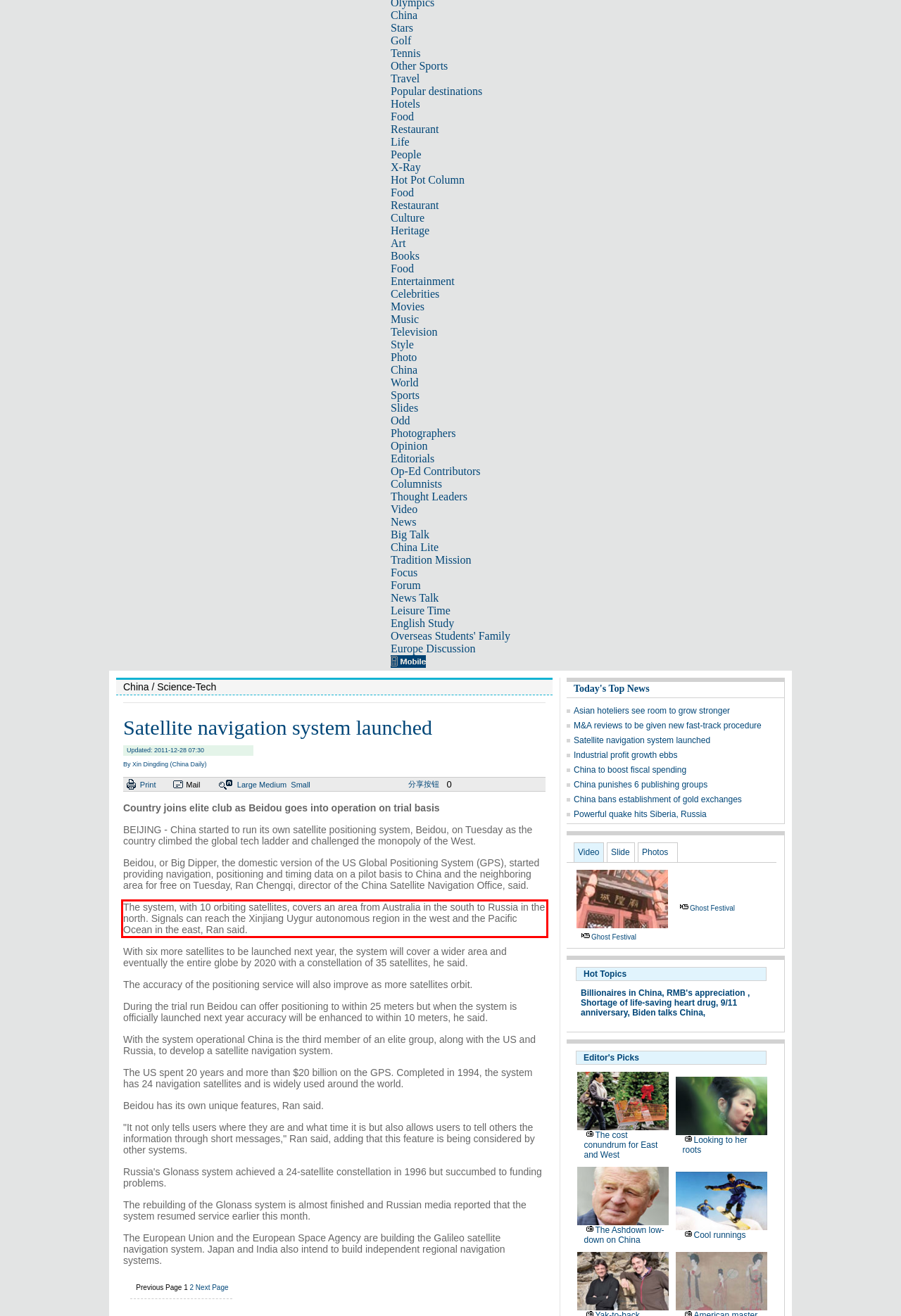Look at the provided screenshot of the webpage and perform OCR on the text within the red bounding box.

The system, with 10 orbiting satellites, covers an area from Australia in the south to Russia in the north. Signals can reach the Xinjiang Uygur autonomous region in the west and the Pacific Ocean in the east, Ran said.